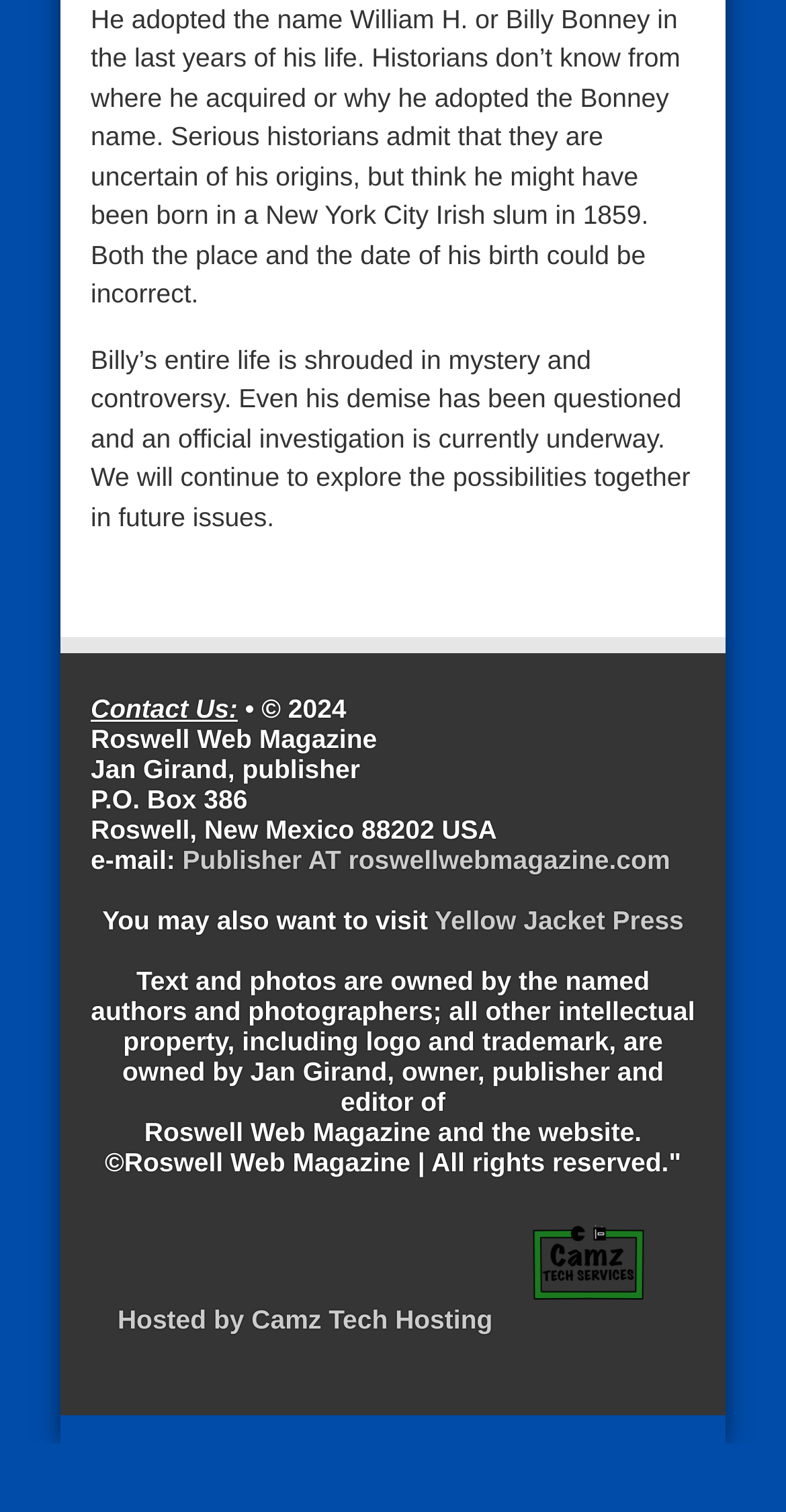Answer the following in one word or a short phrase: 
What is the location of the publisher's office?

Roswell, New Mexico 88202 USA